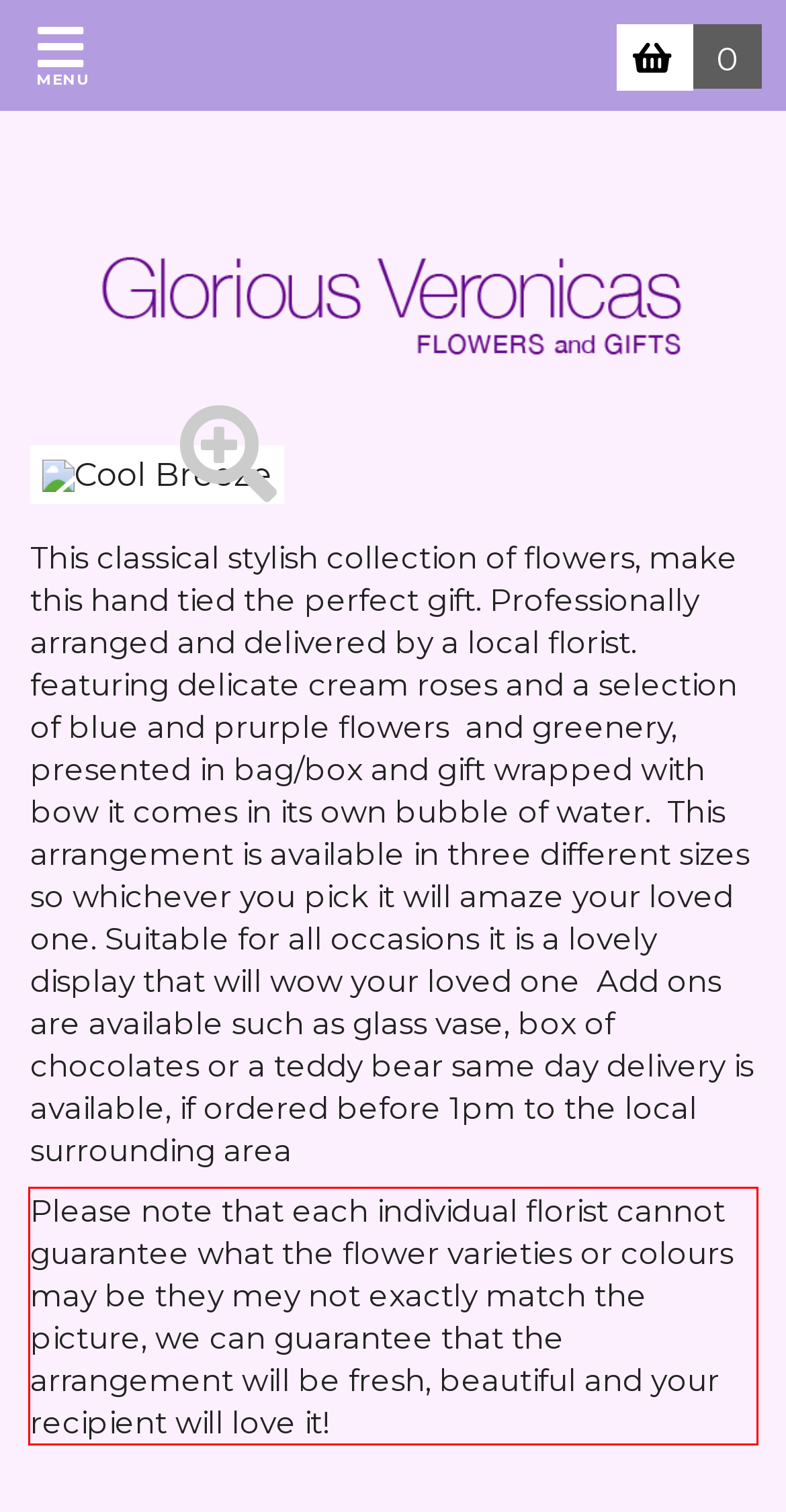Look at the webpage screenshot and recognize the text inside the red bounding box.

Please note that each individual florist cannot guarantee what the flower varieties or colours may be they mey not exactly match the picture, we can guarantee that the arrangement will be fresh, beautiful and your recipient will love it!